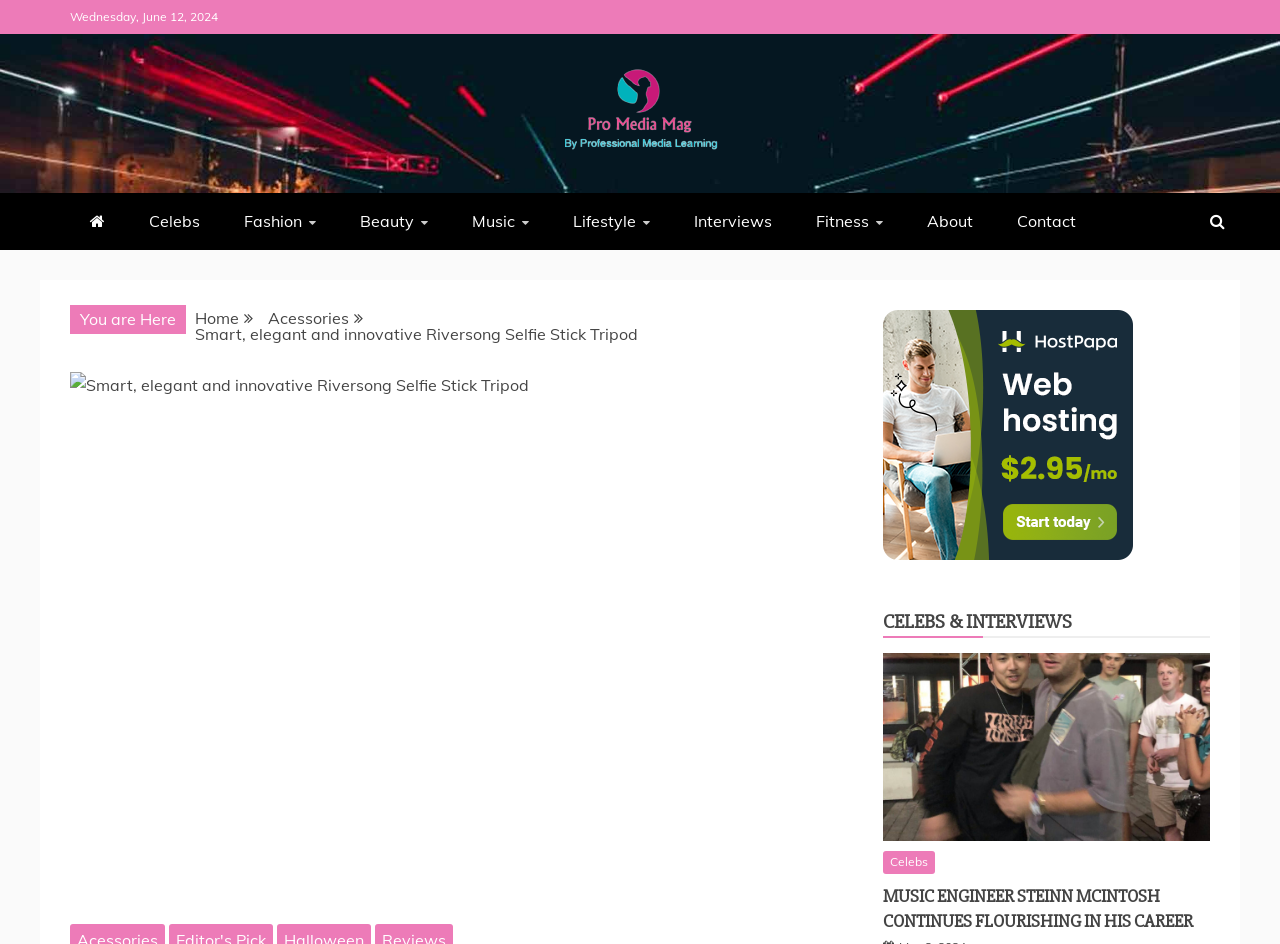Craft a detailed narrative of the webpage's structure and content.

This webpage appears to be an article from Pro Media Mag, a showbiz, fashion, and media magazine. At the top, there is a date "Wednesday, June 12, 2024" and a link to the magazine's name, accompanied by a small logo. Below this, there is a tagline "SHOWBIZ, FASHION AND MEDIA MAG BY PROFESSIONAL MEDIA LEARNING GROUP".

The top navigation menu consists of several links, including "Celebs", "Fashion", "Beauty", "Music", "Lifestyle", "Interviews", "Fitness", "About", and "Contact". Each link has a small icon next to it.

On the right side of the navigation menu, there is a search icon. Below the navigation menu, there is a breadcrumb navigation section, which shows the current page's location as "Home > Acessories > Smart, elegant and innovative Riversong Selfie Stick Tripod".

The main content of the page is an article about a Riversong Selfie Stick Tripod, accompanied by a large image of the product. The article title is "Smart, elegant and innovative Riversong Selfie Stick Tripod".

Further down the page, there are several sections, including a section titled "CELEBS & INTERVIEWS" with a link to the same title, and another section with a heading "MUSIC ENGINEER STEINN MCINTOSH CONTINUES FLOURISHING IN HIS CAREER", which is a link to an article with the same title. There are also several empty links with no text, which may be placeholders or advertisements.